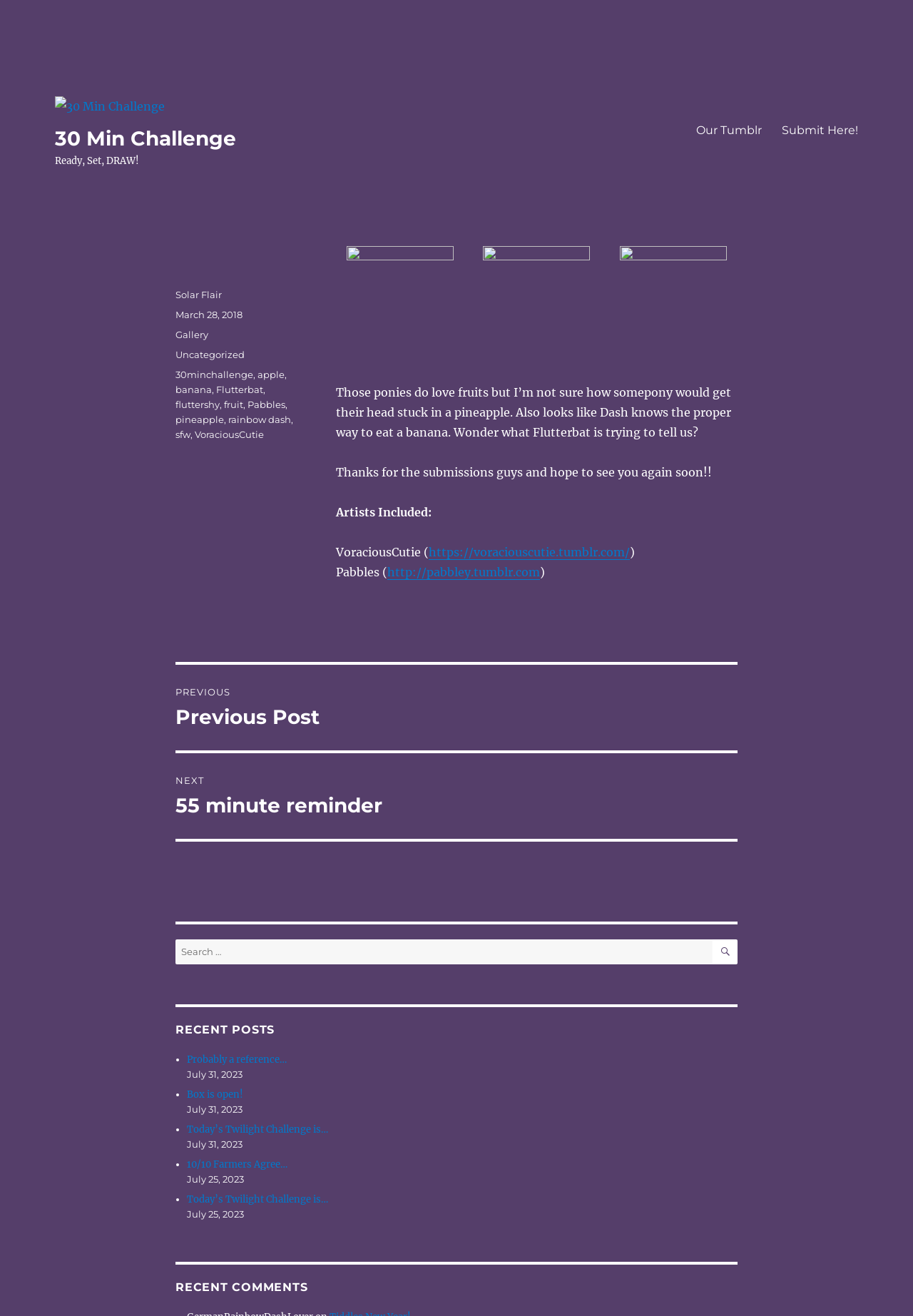Identify the bounding box coordinates of the clickable region required to complete the instruction: "Click the '30 Min Challenge' link". The coordinates should be given as four float numbers within the range of 0 and 1, i.e., [left, top, right, bottom].

[0.06, 0.072, 0.259, 0.088]